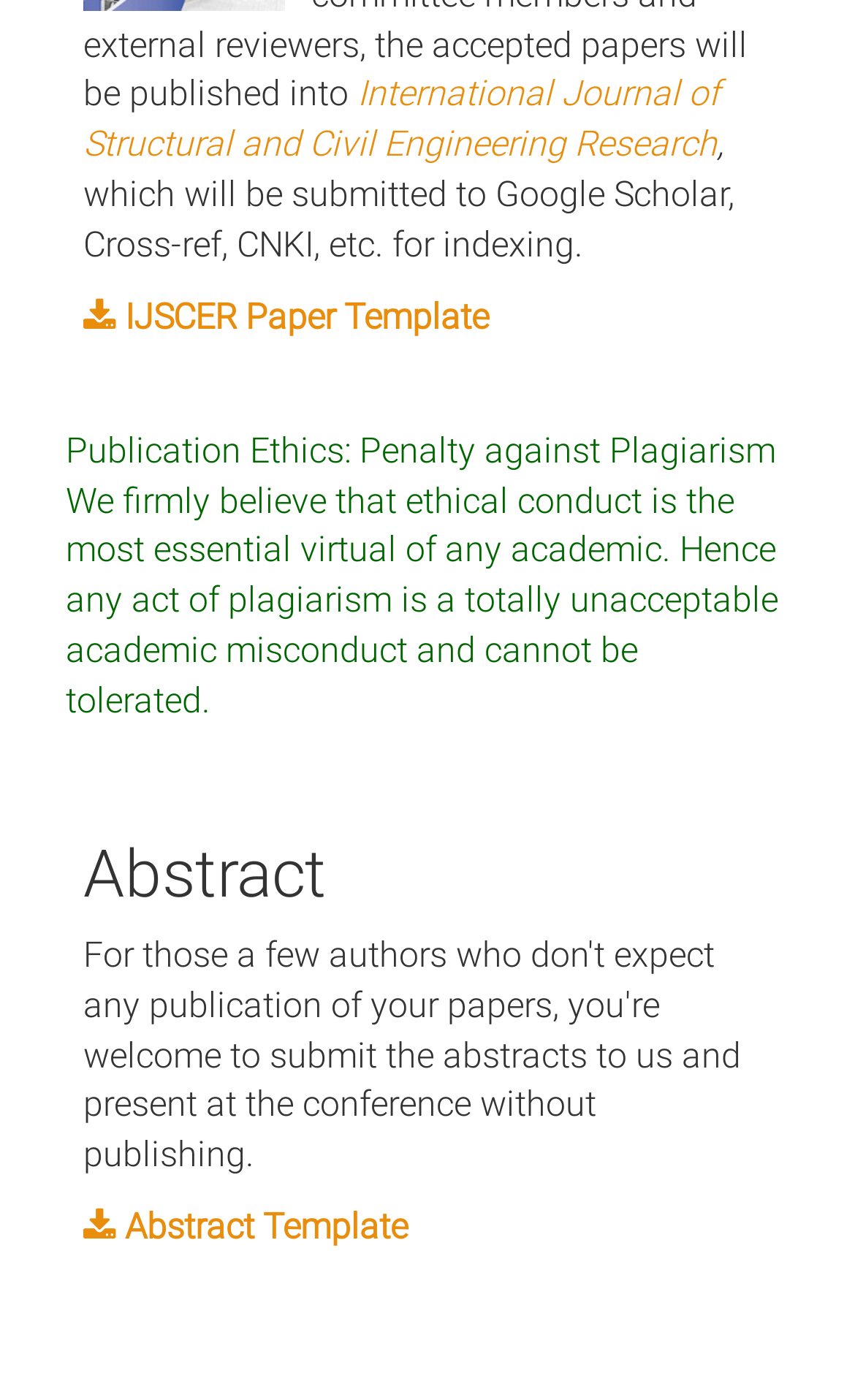Respond to the following question using a concise word or phrase: 
What is the name of the journal?

International Journal of Structural and Civil Engineering Research